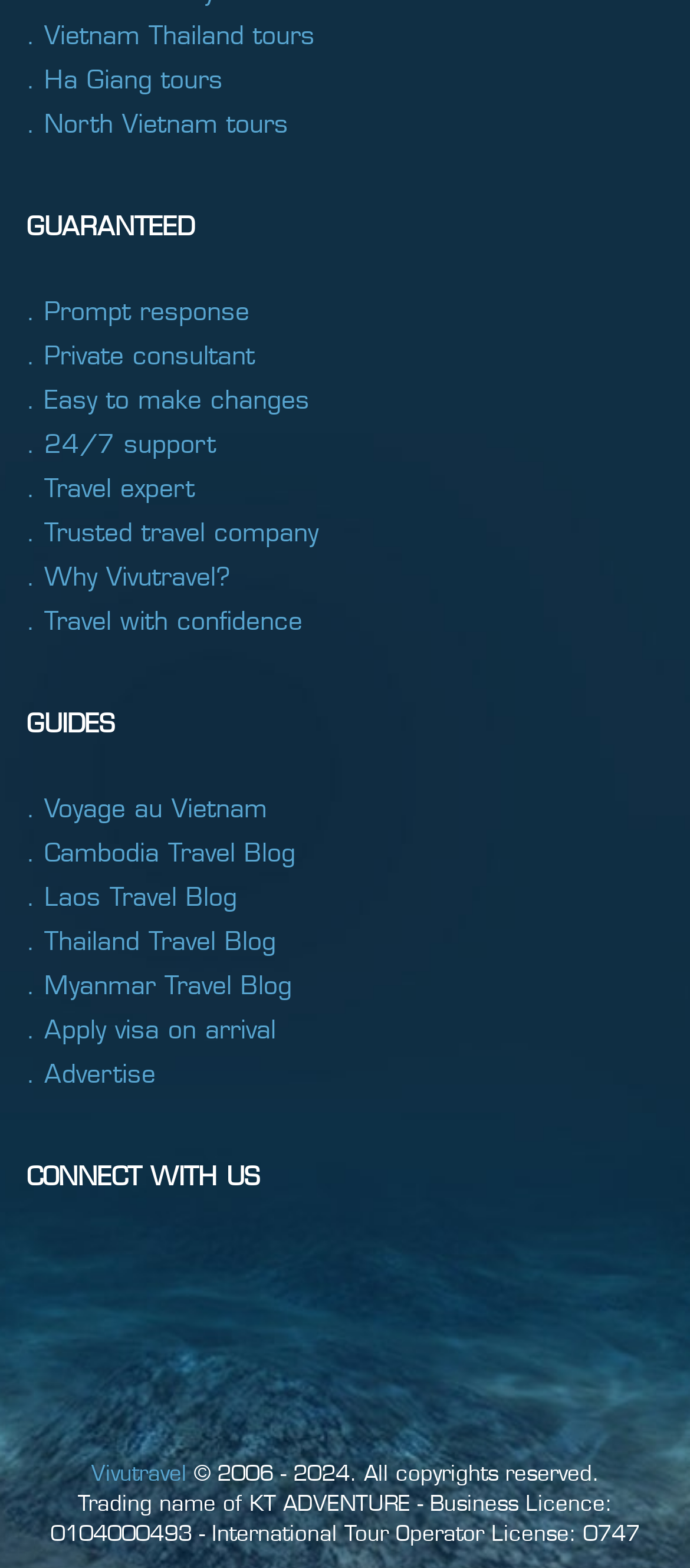What is the theme of the travel blogs on the webpage?
Look at the image and answer the question using a single word or phrase.

Southeast Asian countries